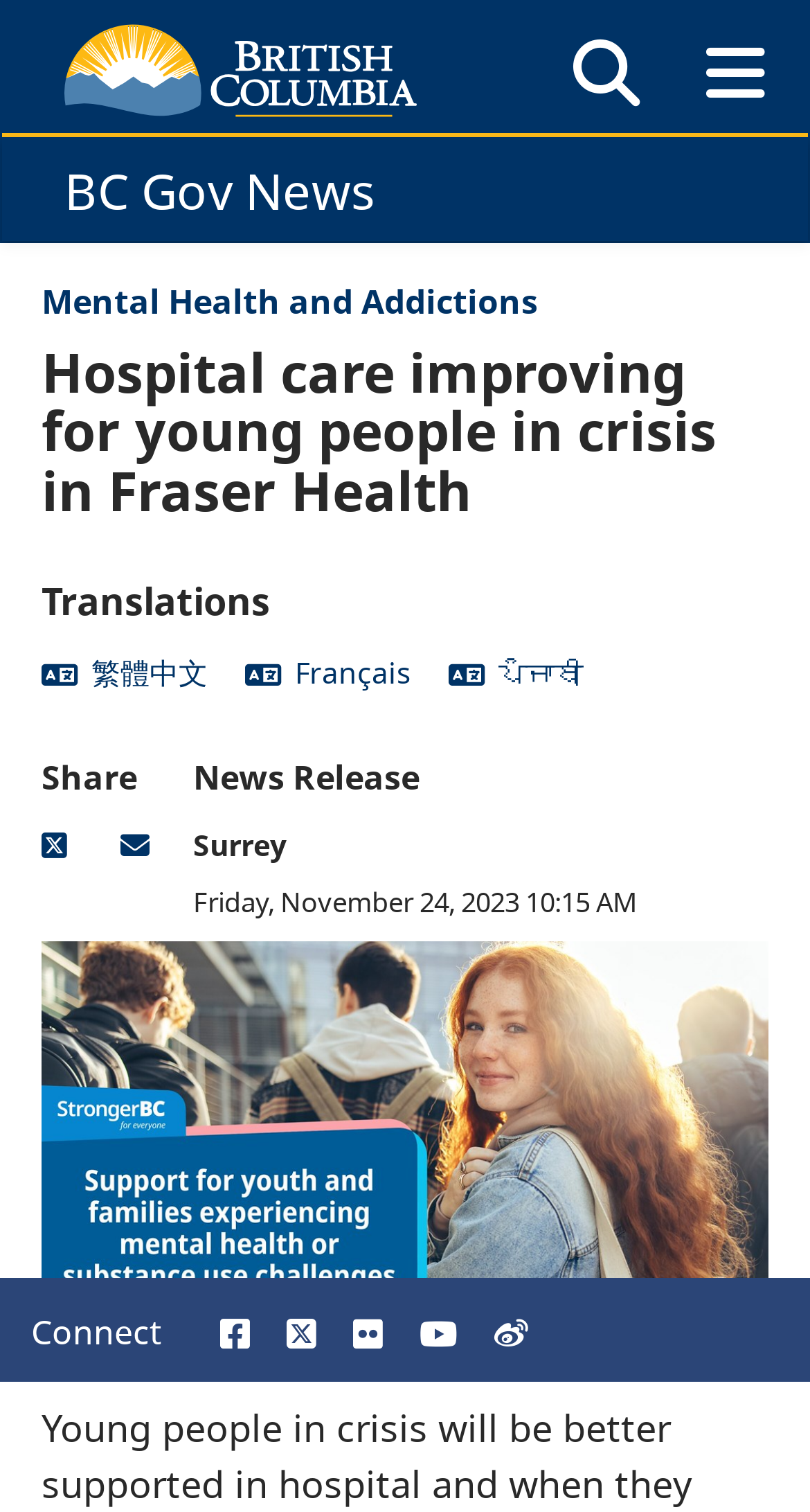Can you determine the bounding box coordinates of the area that needs to be clicked to fulfill the following instruction: "Read the news release"?

[0.238, 0.503, 0.787, 0.534]